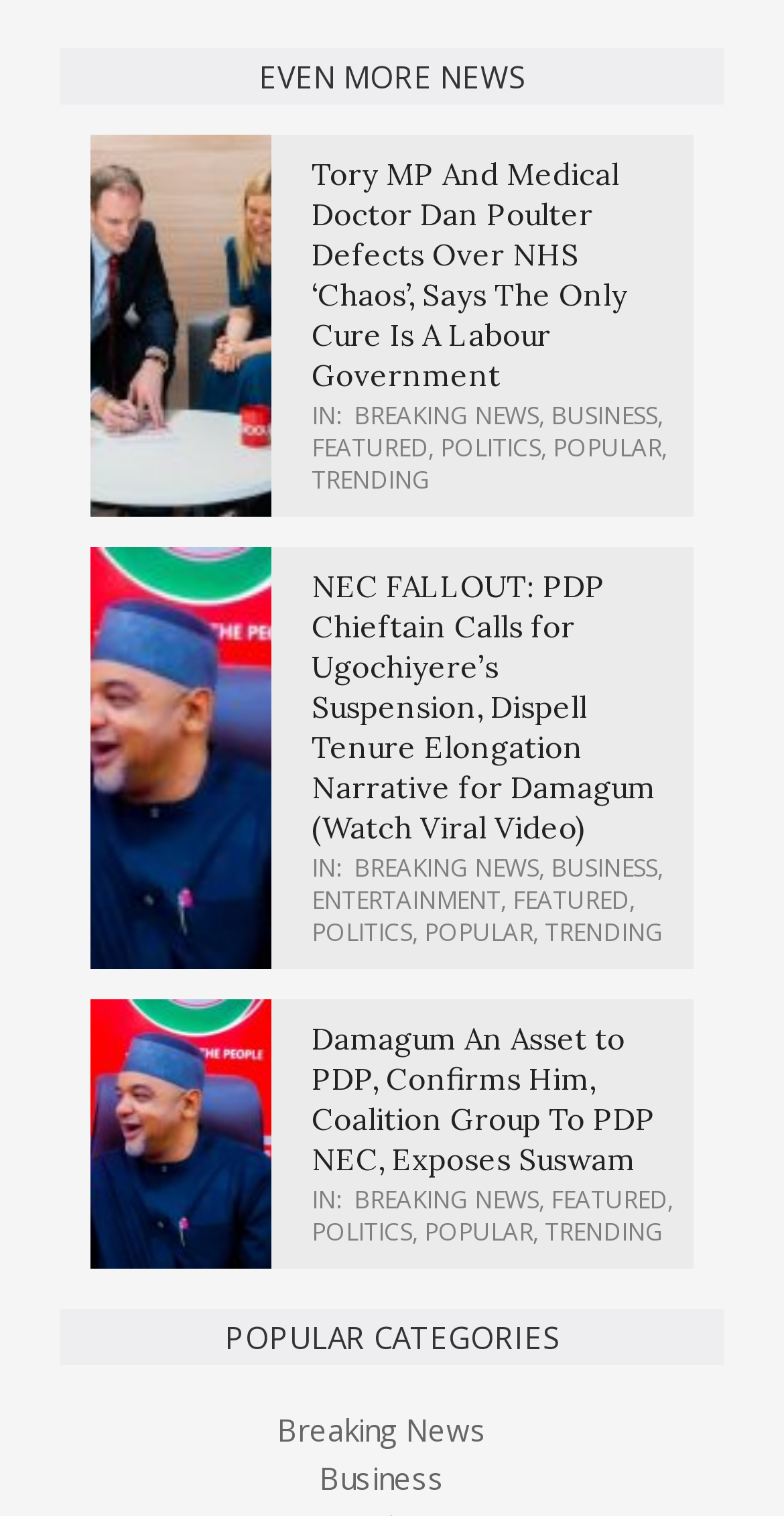Locate the bounding box coordinates of the item that should be clicked to fulfill the instruction: "Click on 'POLITICS'".

[0.562, 0.284, 0.69, 0.307]